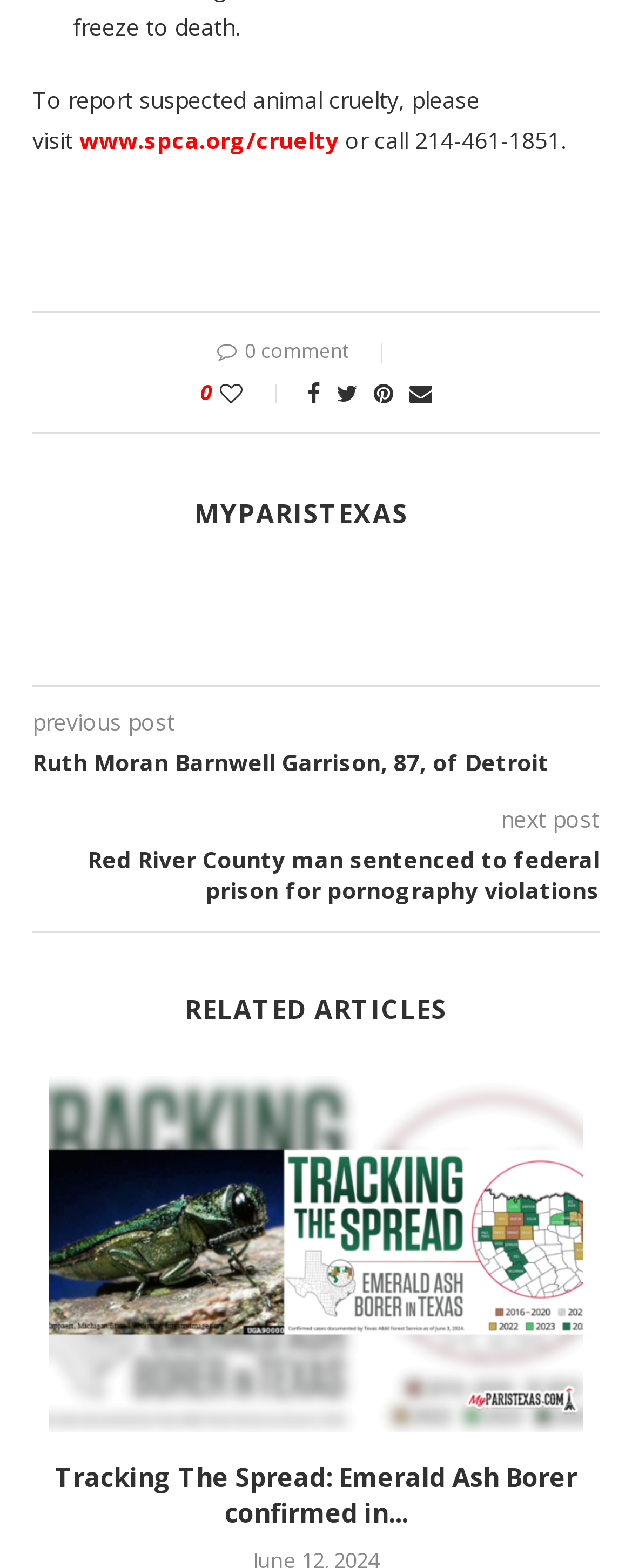What is the category of the related article 'Tracking The Spread: Emerald Ash Borer confirmed in 24 Texas counties'?
Based on the image, answer the question with as much detail as possible.

The category of the related article can be inferred from the content of the article title, which suggests that it is a news article.